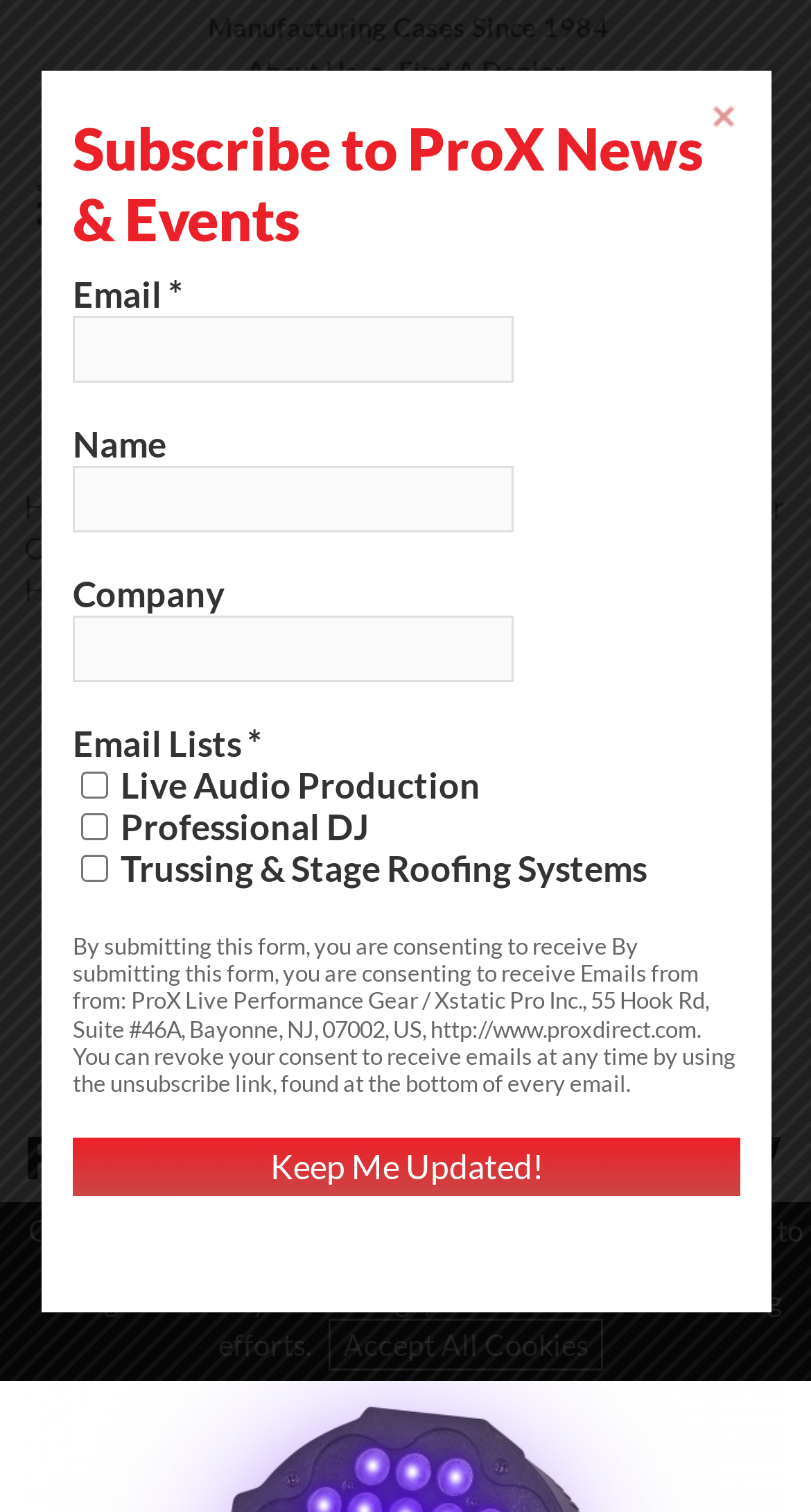Extract the bounding box coordinates for the UI element described by the text: "Find A Dealer". The coordinates should be in the form of [left, top, right, bottom] with values between 0 and 1.

[0.491, 0.037, 0.696, 0.058]